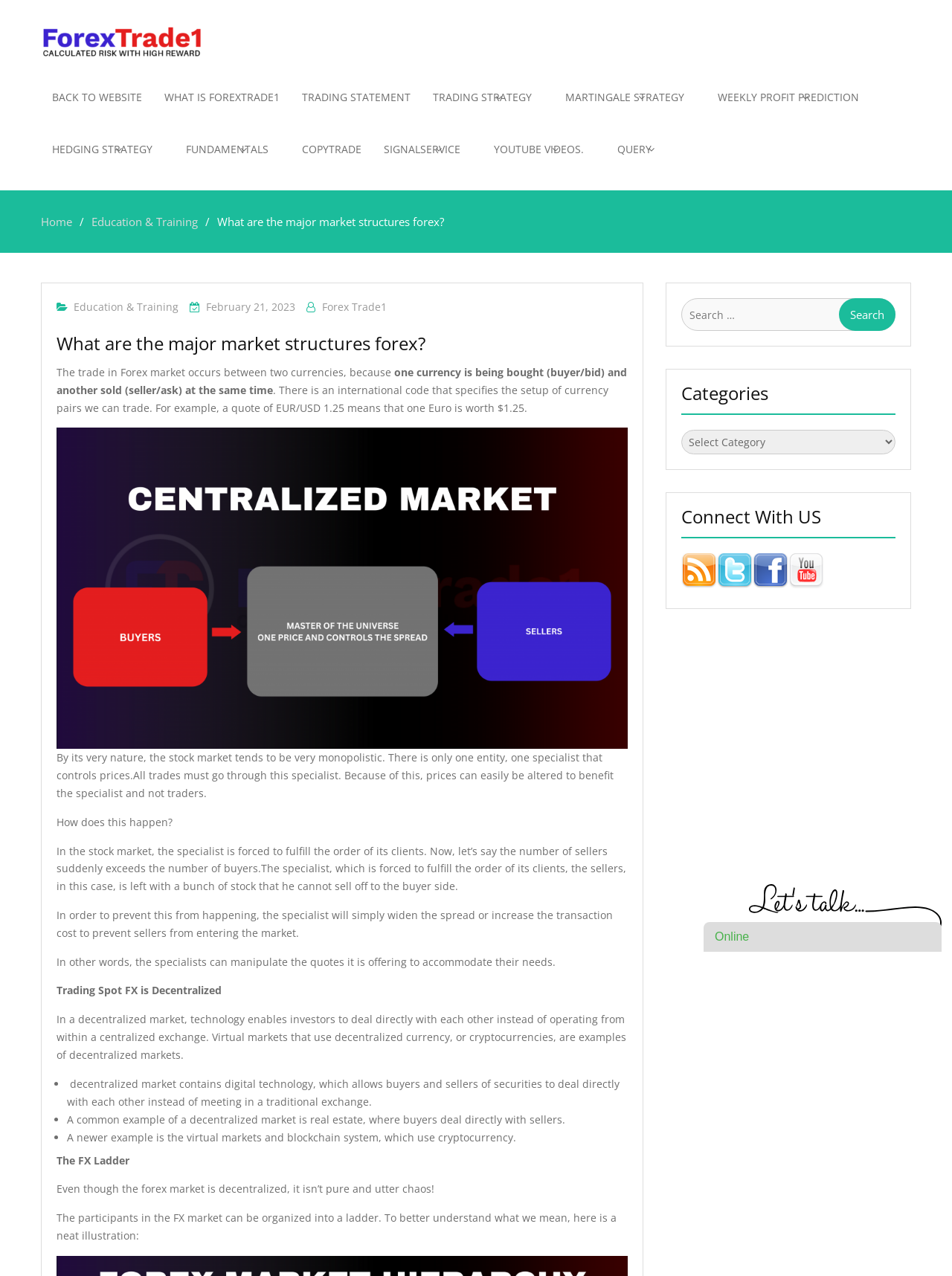Identify the bounding box coordinates for the region of the element that should be clicked to carry out the instruction: "Click on the 'BACK TO WEBSITE' link". The bounding box coordinates should be four float numbers between 0 and 1, i.e., [left, top, right, bottom].

[0.043, 0.056, 0.161, 0.097]